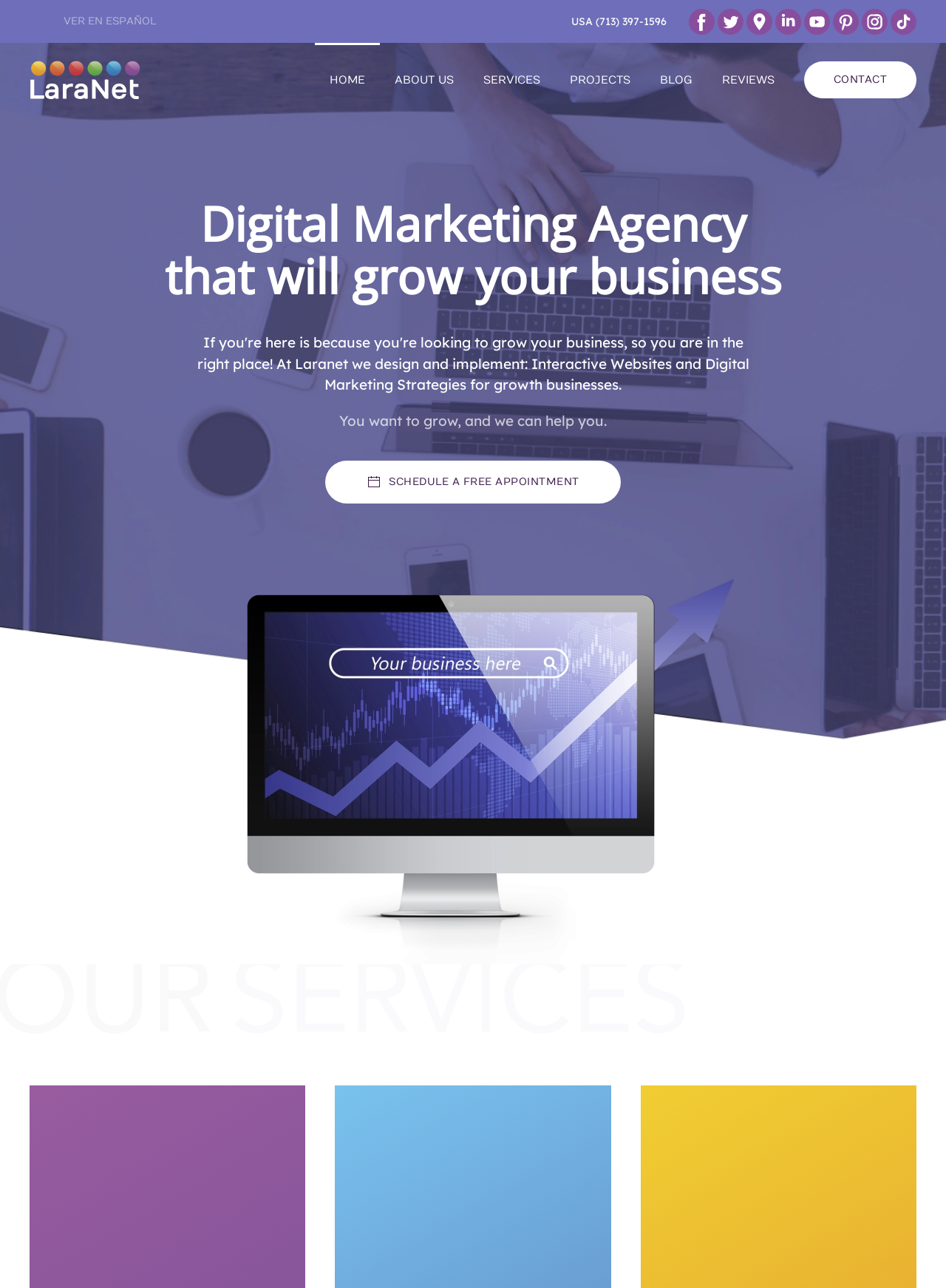Identify the bounding box coordinates of the area you need to click to perform the following instruction: "Click the 'SCHEDULE A FREE APPOINTMENT' link".

[0.344, 0.358, 0.656, 0.391]